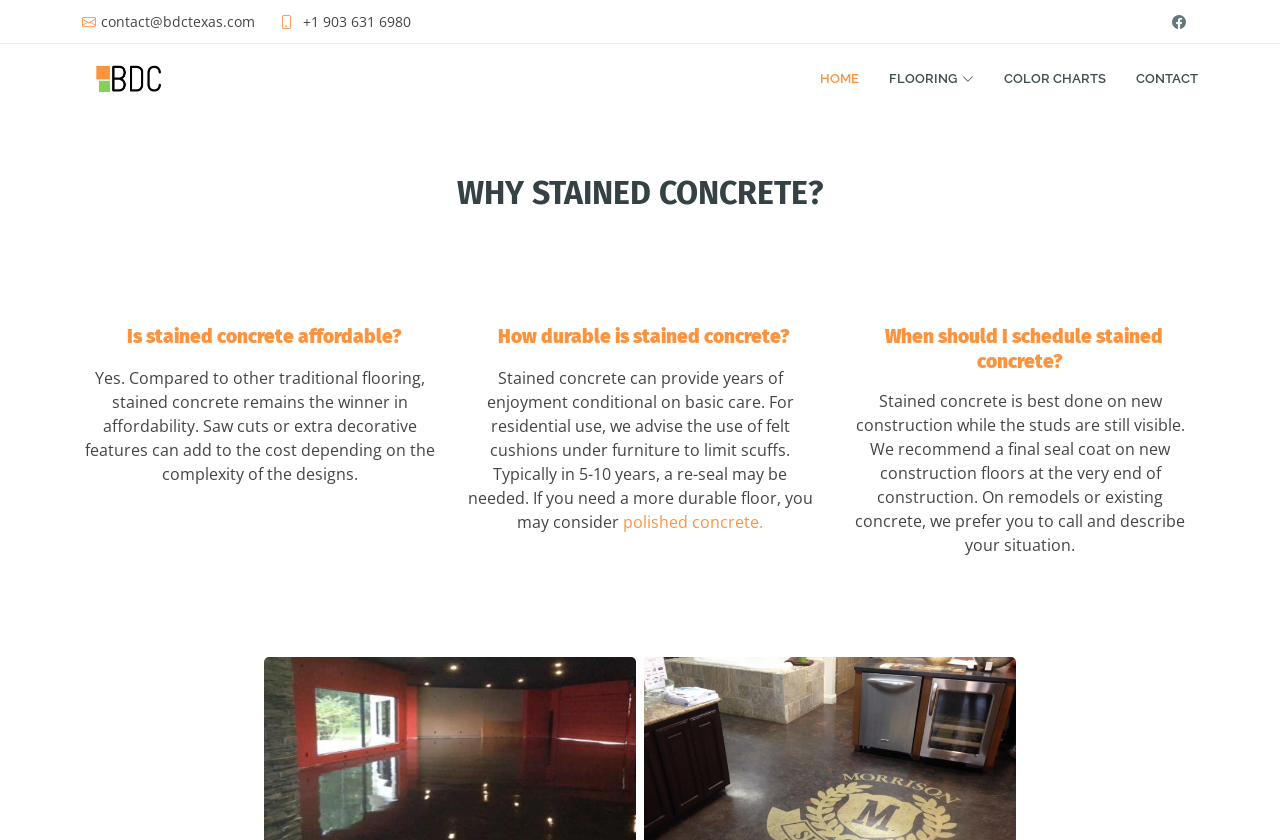Please answer the following question using a single word or phrase: 
What is recommended for residential use?

felt cushions under furniture